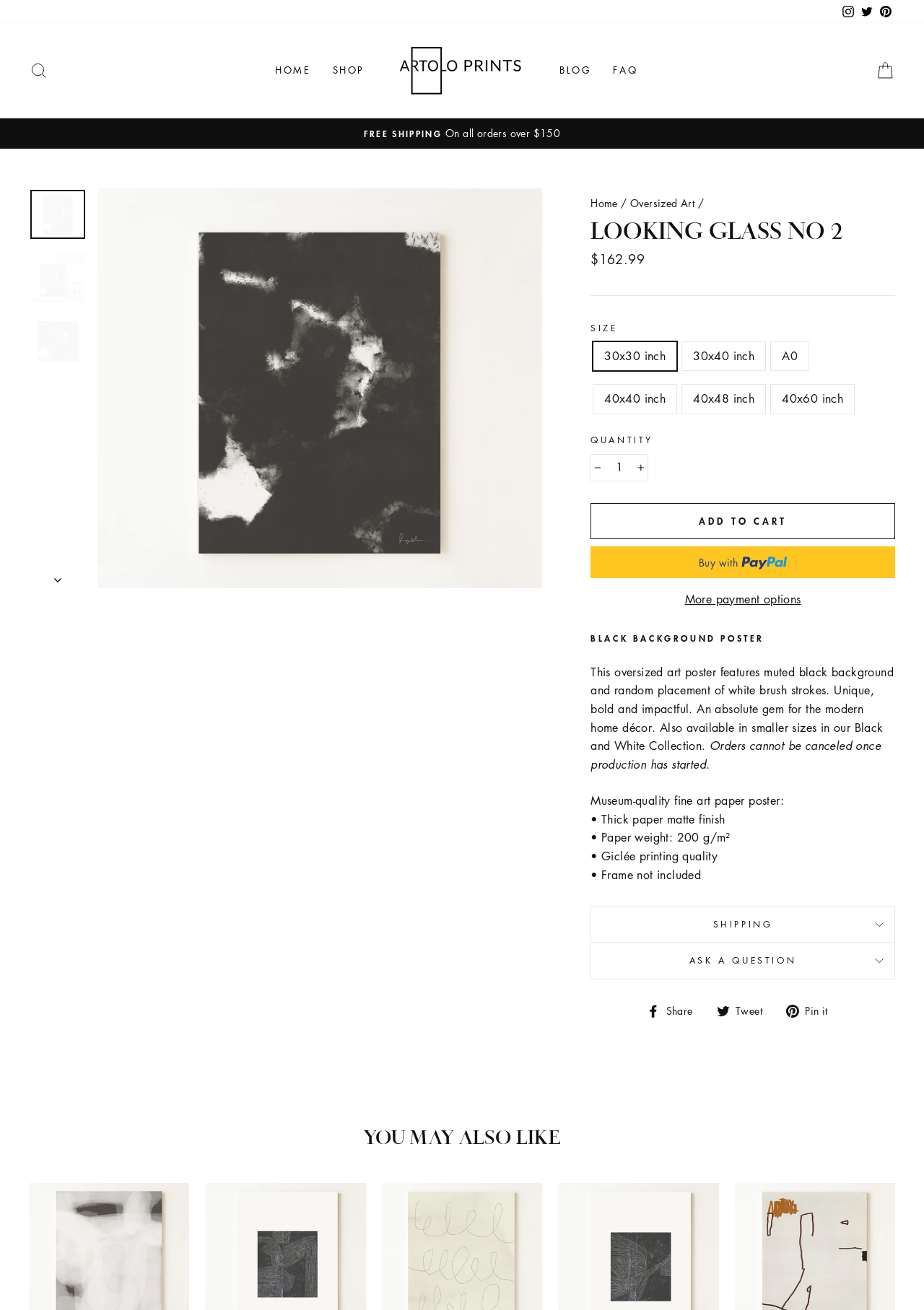Can you give a detailed response to the following question using the information from the image? What is the price of the art poster?

I found the price of the art poster by looking at the 'Regular price' section, which is located below the 'LOOKING GLASS NO 2' heading. The price is displayed as '$162.99'.